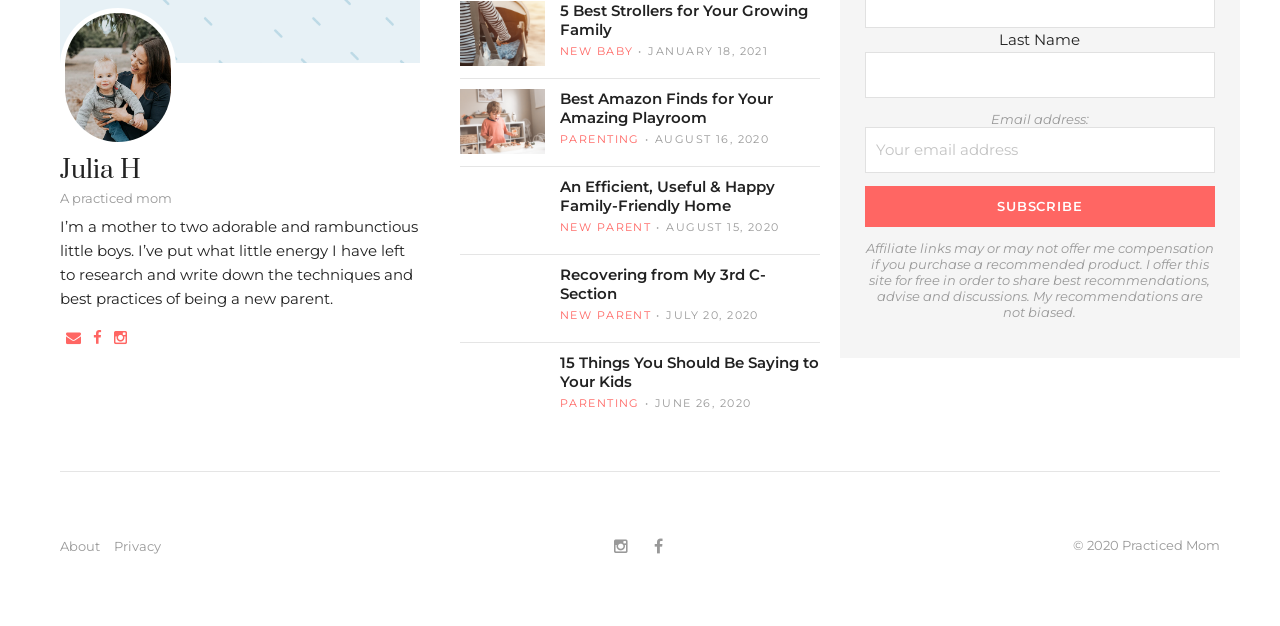Please indicate the bounding box coordinates of the element's region to be clicked to achieve the instruction: "Click the playroom link". Provide the coordinates as four float numbers between 0 and 1, i.e., [left, top, right, bottom].

[0.437, 0.142, 0.641, 0.203]